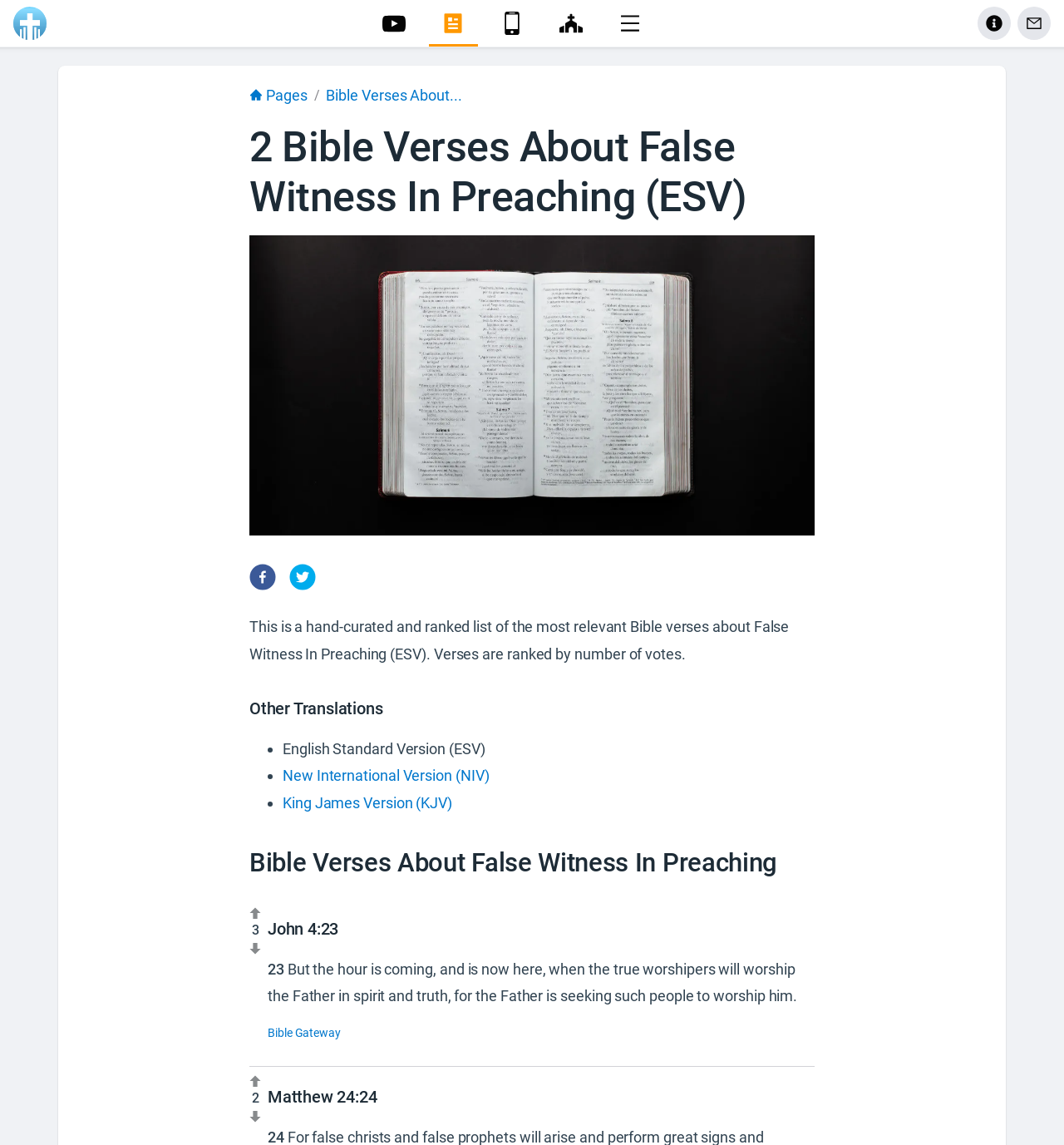How many social media buttons are on the webpage?
Using the image, provide a detailed and thorough answer to the question.

I counted the social media buttons on the webpage and found two buttons, one for Facebook and one for Twitter, which are located below the heading '2 Bible Verses About False Witness In Preaching (ESV)'.